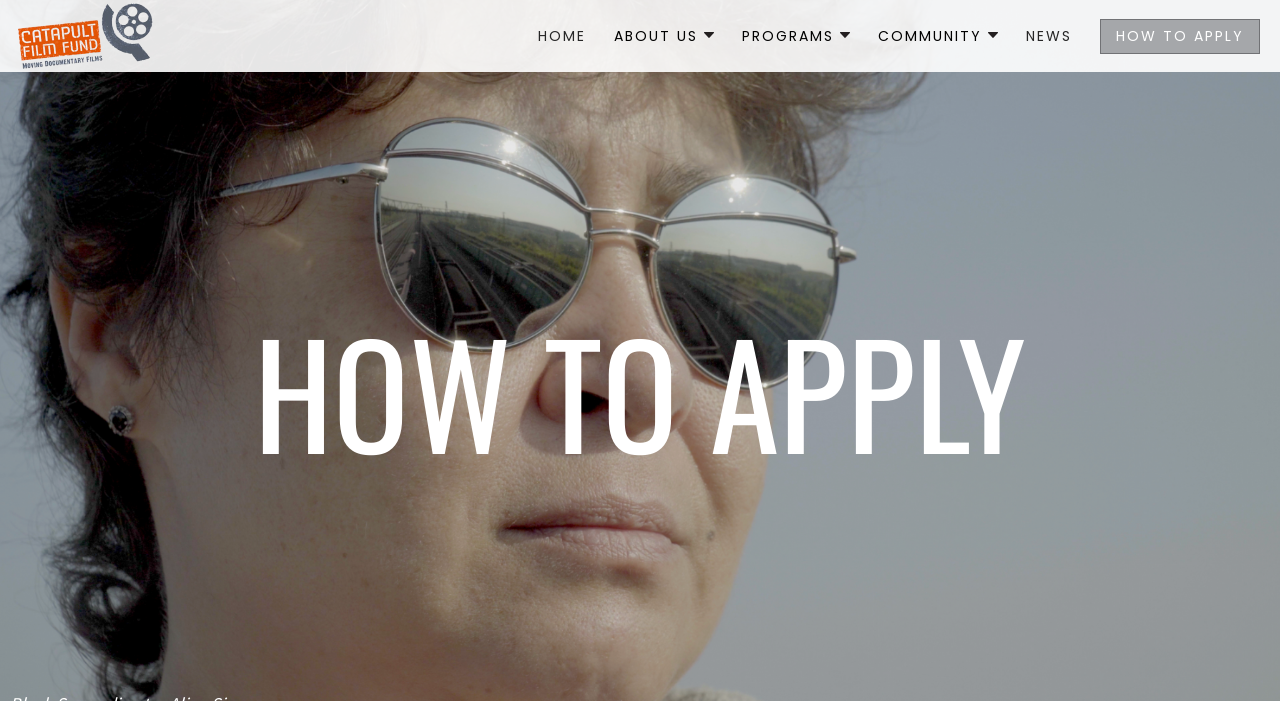Identify the bounding box coordinates for the UI element mentioned here: "Research". Provide the coordinates as four float values between 0 and 1, i.e., [left, top, right, bottom].

[0.591, 0.09, 0.716, 0.134]